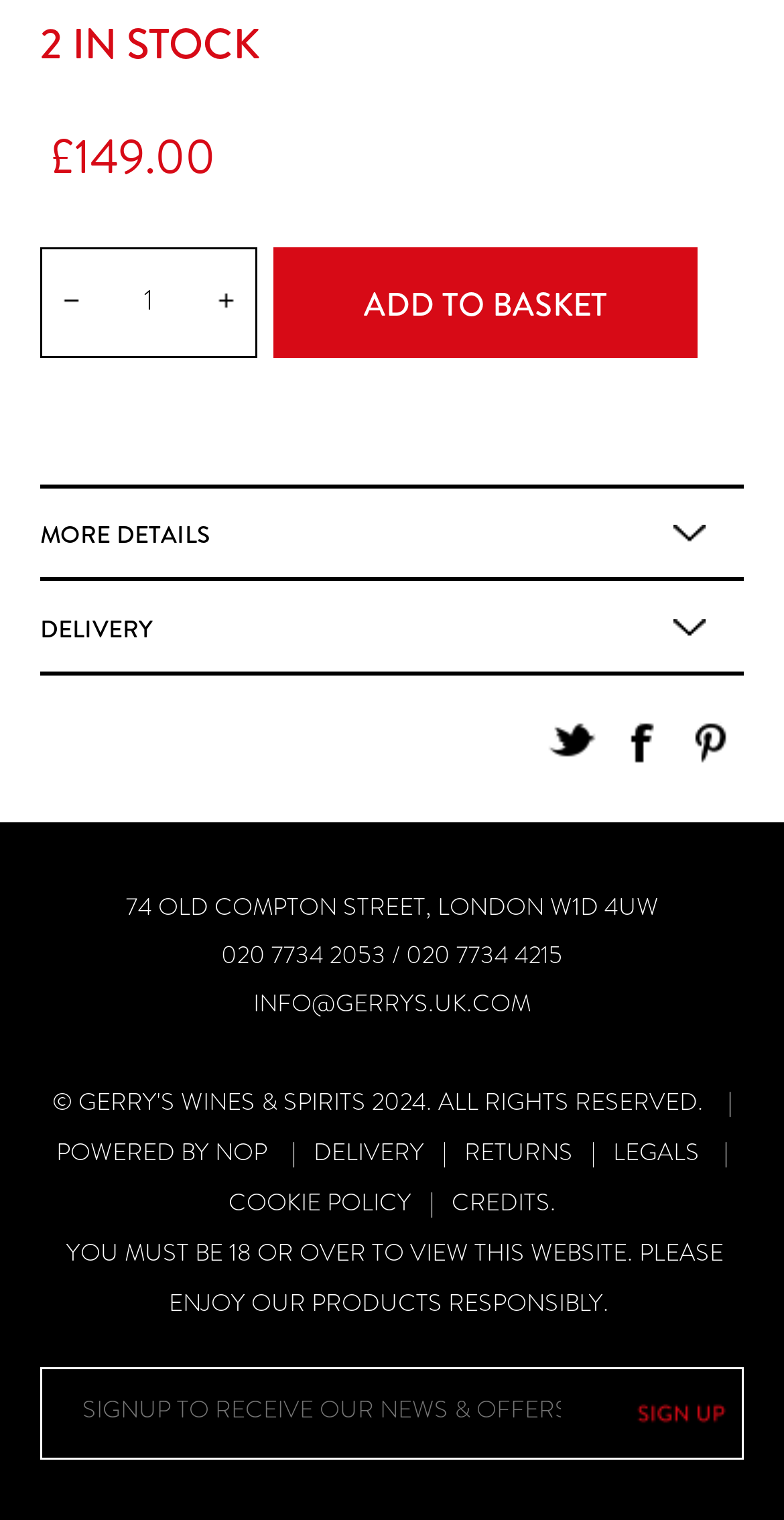Specify the bounding box coordinates of the area to click in order to execute this command: 'view delivery information'. The coordinates should consist of four float numbers ranging from 0 to 1, and should be formatted as [left, top, right, bottom].

[0.051, 0.386, 0.949, 0.444]